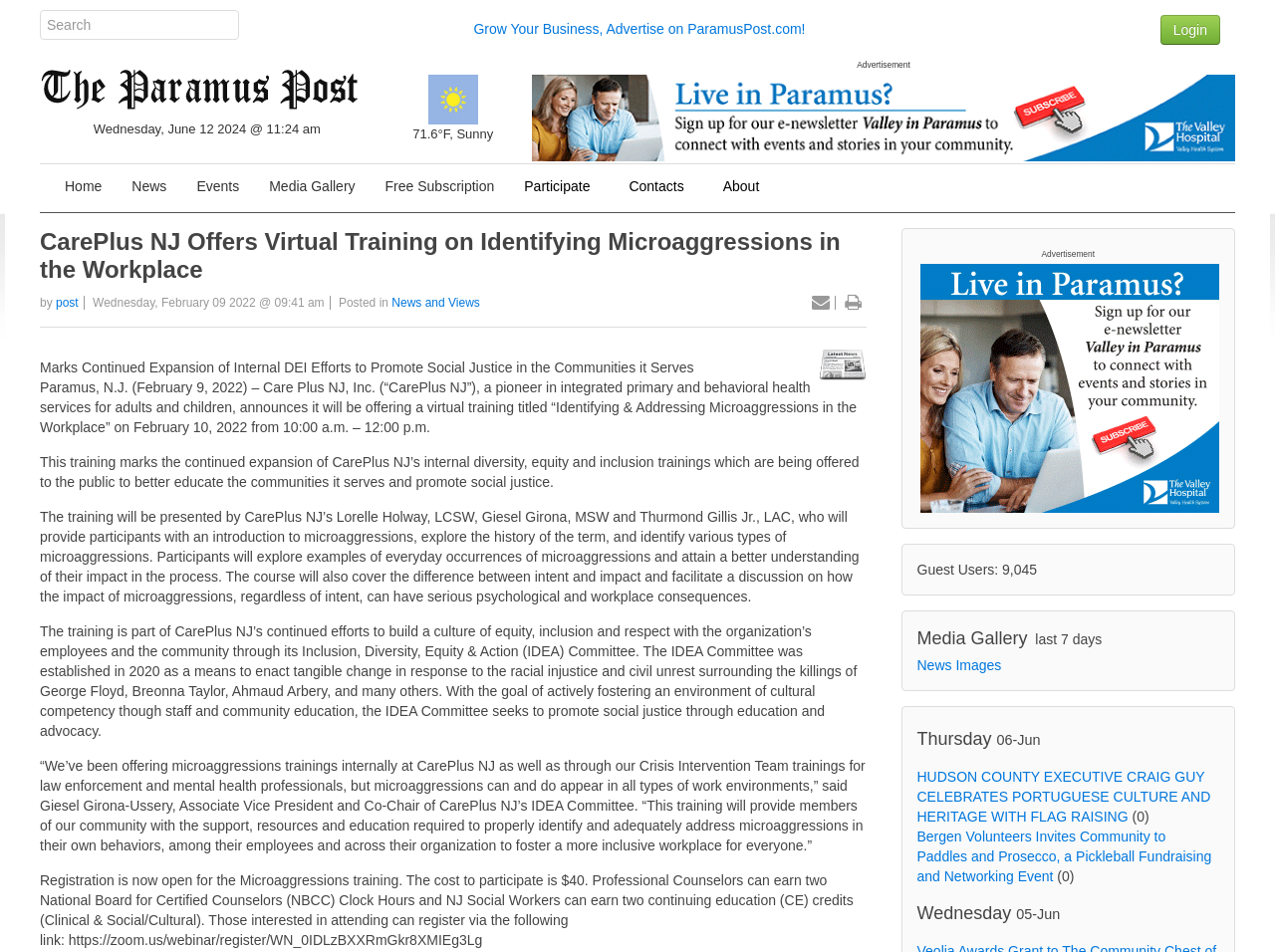What is the name of the organization offering virtual training?
Analyze the screenshot and provide a detailed answer to the question.

The answer can be found in the main content of the webpage, where it is mentioned that 'CarePlus NJ, Inc. (“CarePlus NJ”), a pioneer in integrated primary and behavioral health services for adults and children, announces it will be offering a virtual training titled “Identifying & Addressing Microaggressions in the Workplace”'.